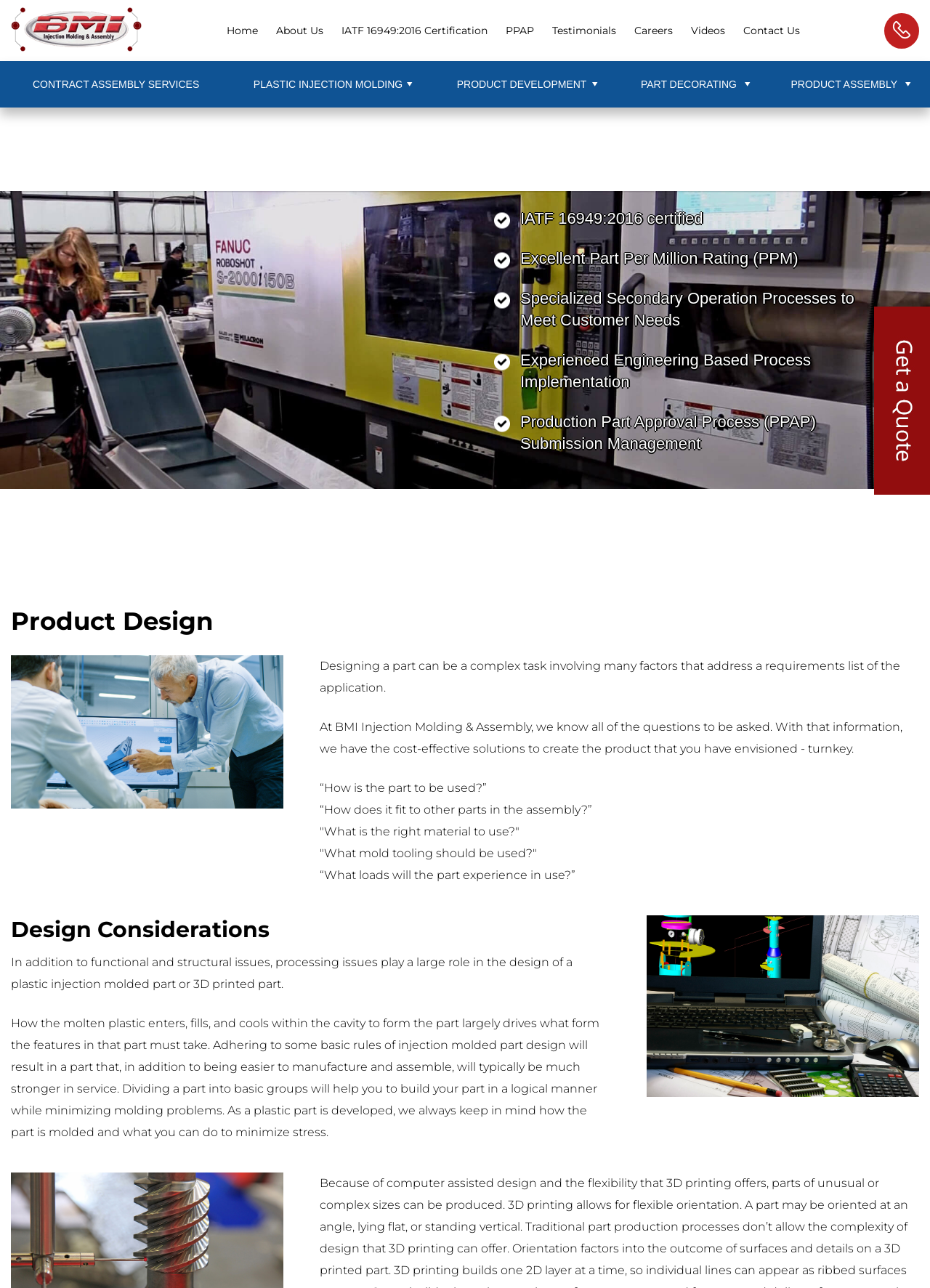Determine the bounding box coordinates for the UI element described. Format the coordinates as (top-left x, top-left y, bottom-right x, bottom-right y) and ensure all values are between 0 and 1. Element description: Product Development

[0.468, 0.047, 0.654, 0.084]